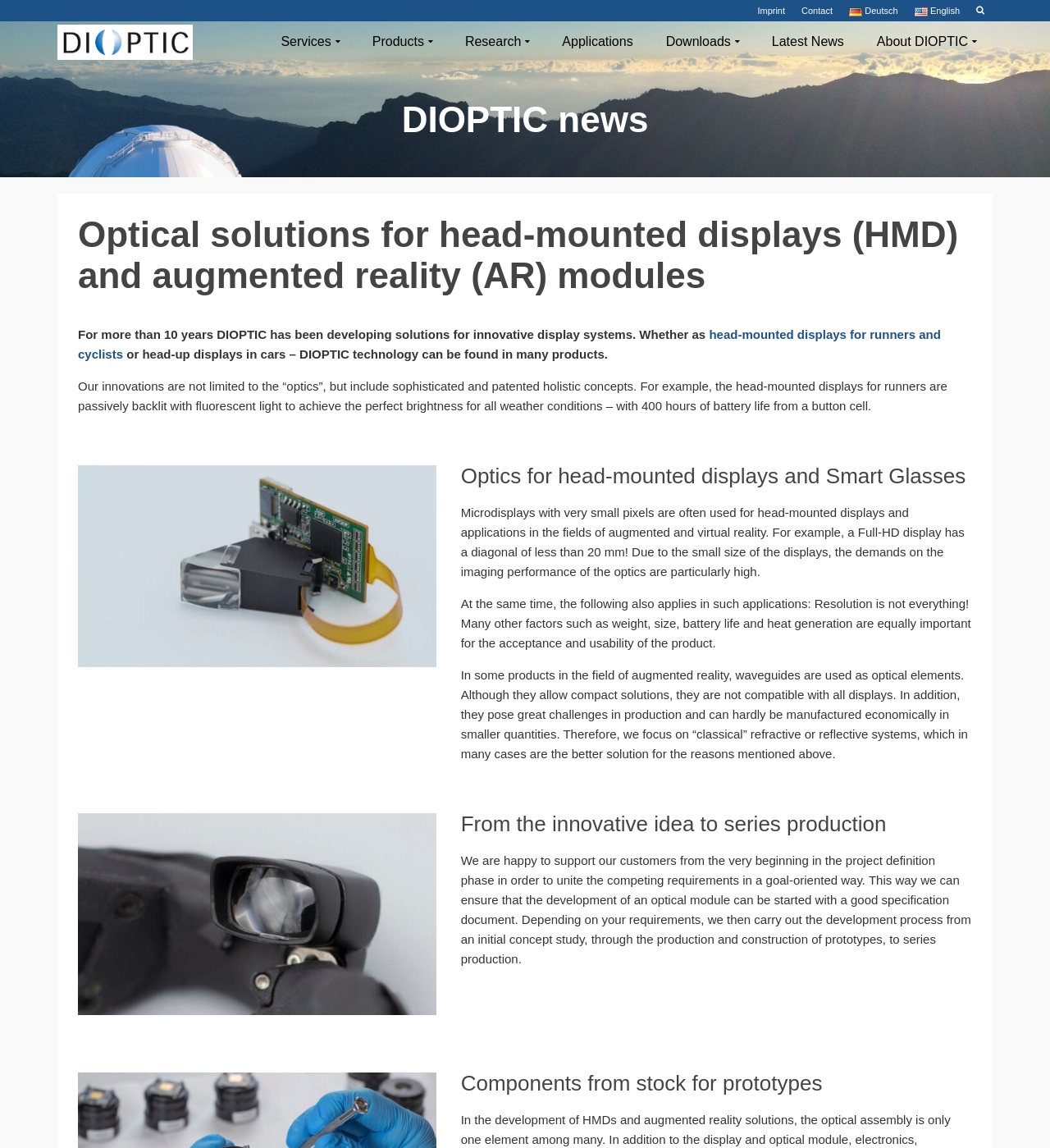Determine the coordinates of the bounding box that should be clicked to complete the instruction: "Click on the 'Imprint' link". The coordinates should be represented by four float numbers between 0 and 1: [left, top, right, bottom].

[0.714, 0.0, 0.756, 0.019]